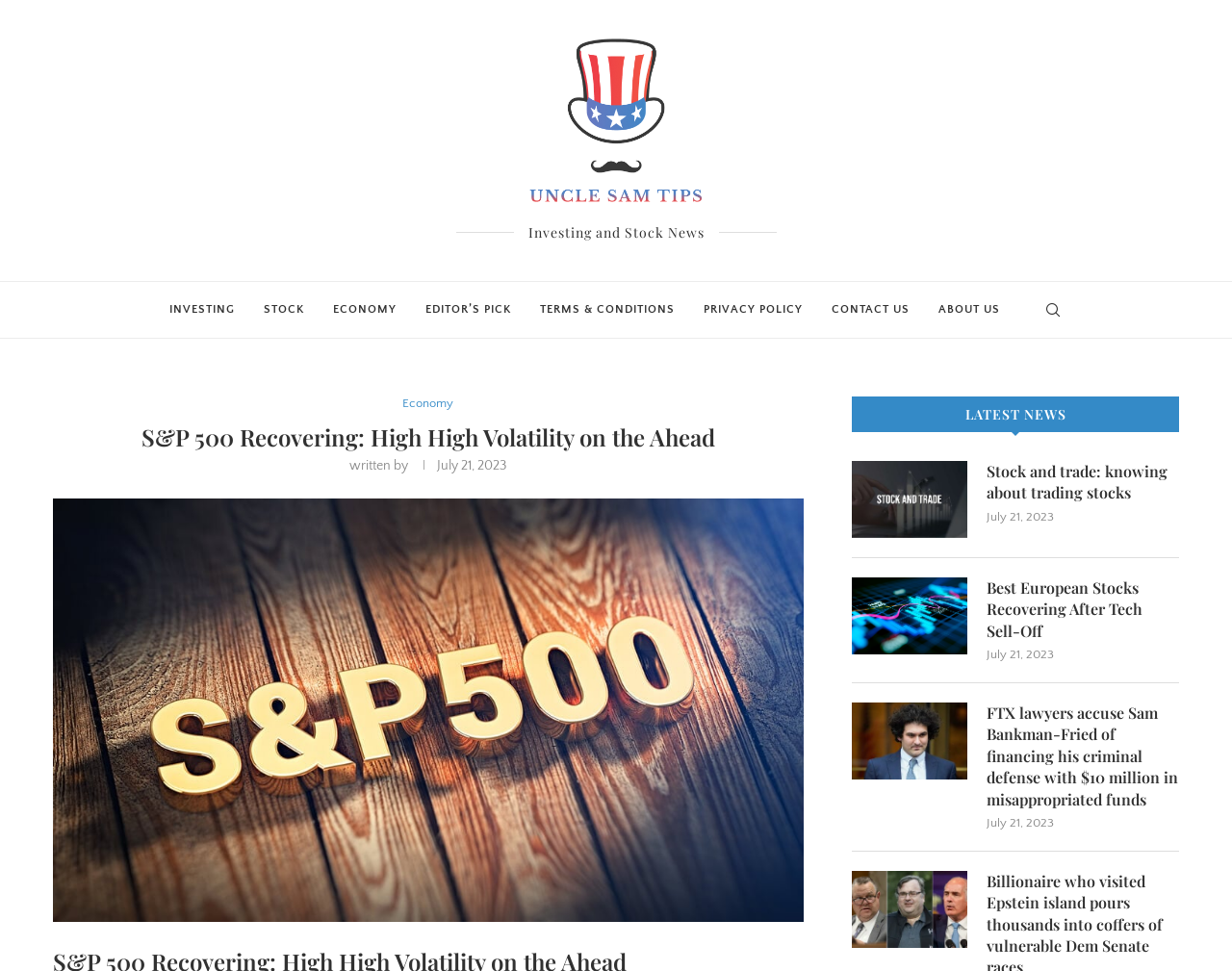How are the news articles organized on this website?
Using the information from the image, give a concise answer in one word or a short phrase.

By category and date